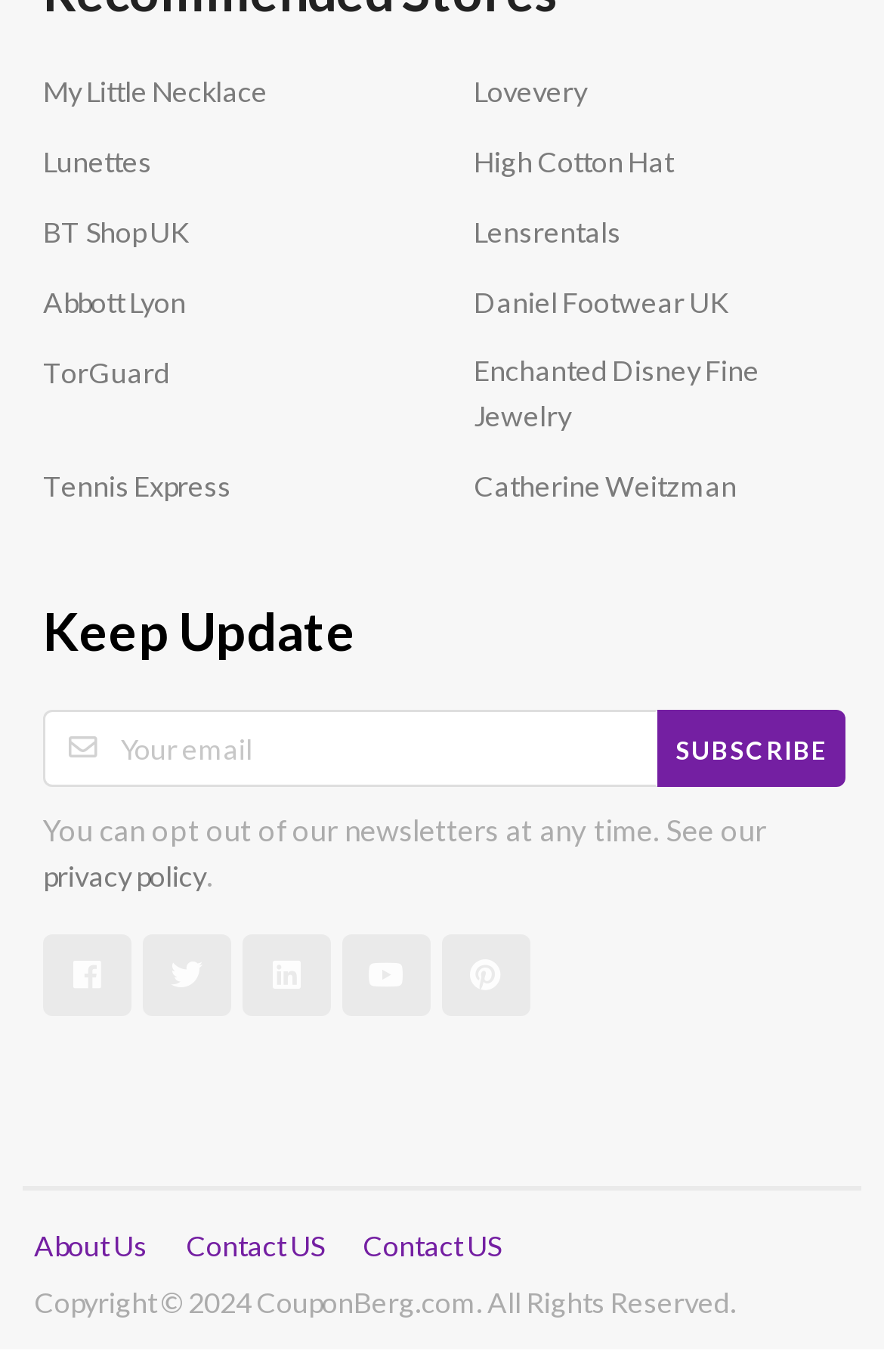Please provide a detailed answer to the question below based on the screenshot: 
What is the purpose of the textbox?

The textbox is labeled 'Your email' and is required, indicating that it is used to collect the user's email address, likely for subscription or newsletter purposes.